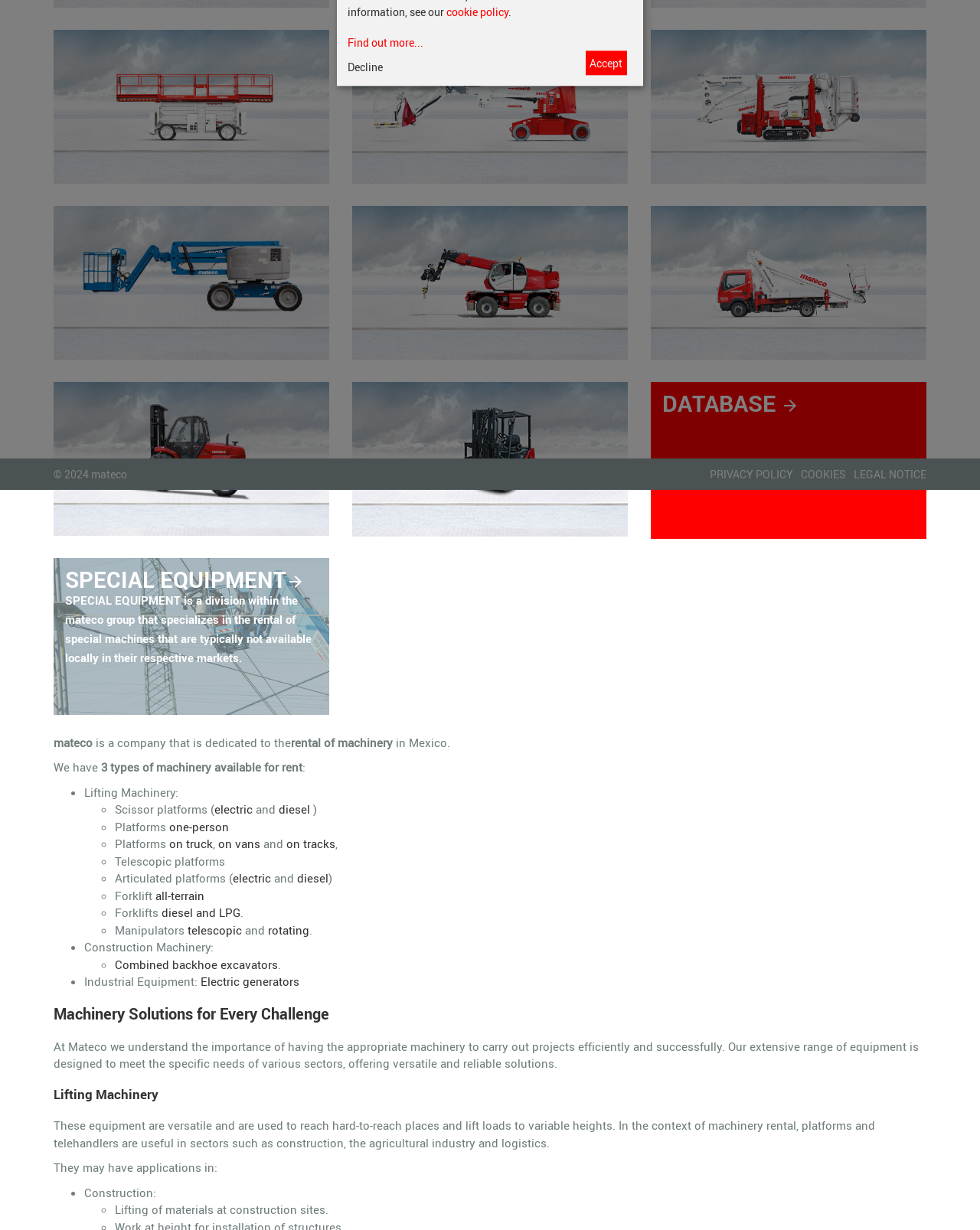Bounding box coordinates are specified in the format (top-left x, top-left y, bottom-right x, bottom-right y). All values are floating point numbers bounded between 0 and 1. Please provide the bounding box coordinate of the region this sentence describes: Electric generators

[0.205, 0.792, 0.305, 0.804]